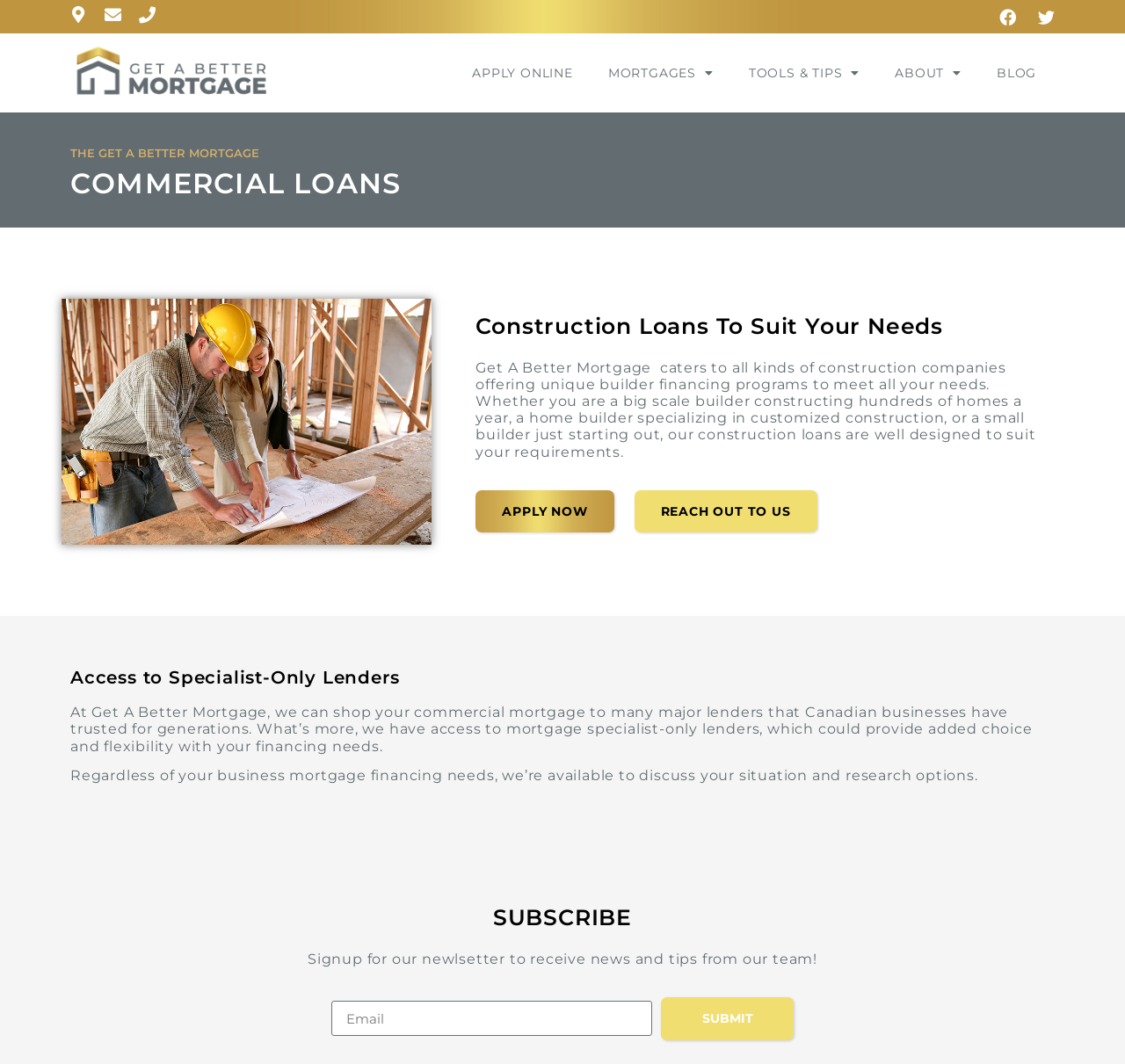Determine the bounding box coordinates of the area to click in order to meet this instruction: "Click on SUBMIT".

[0.588, 0.938, 0.706, 0.977]